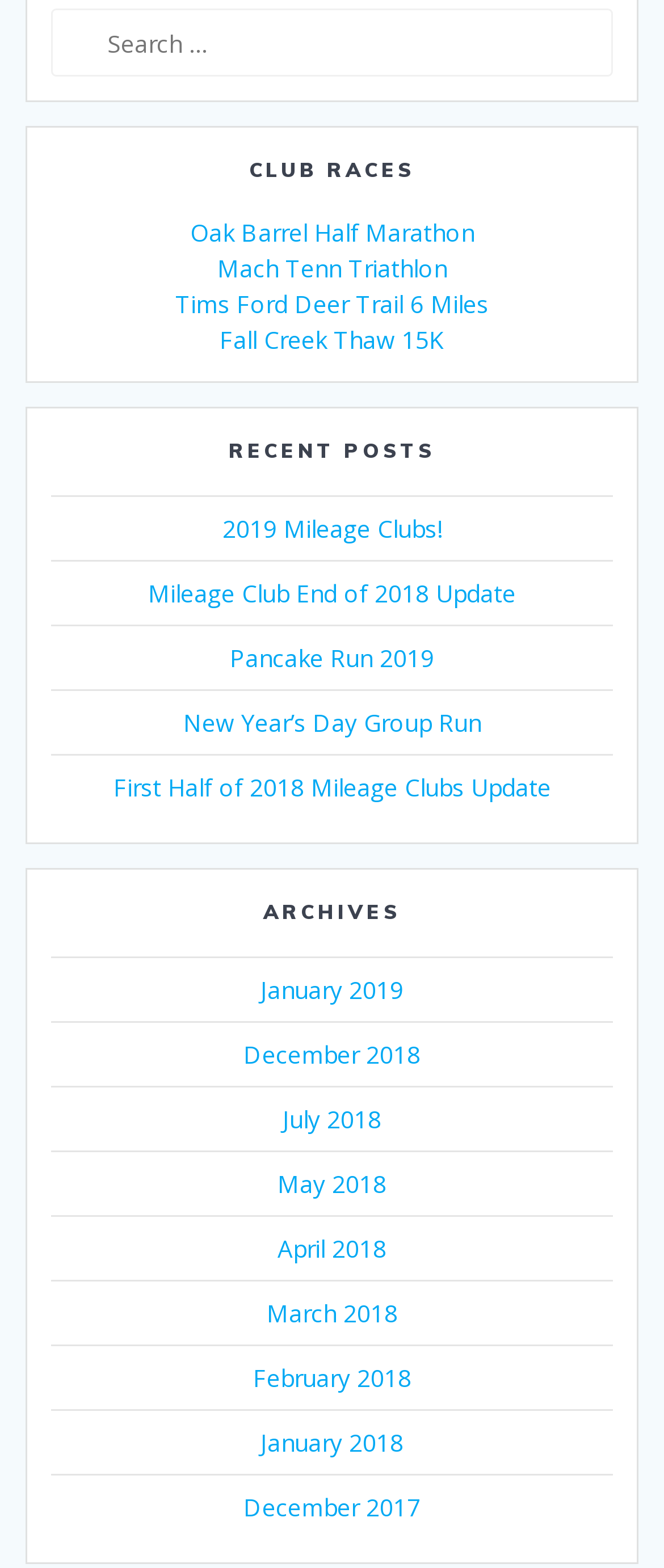What type of events are listed on the webpage?
Based on the visual content, answer with a single word or a brief phrase.

Races and triathlons